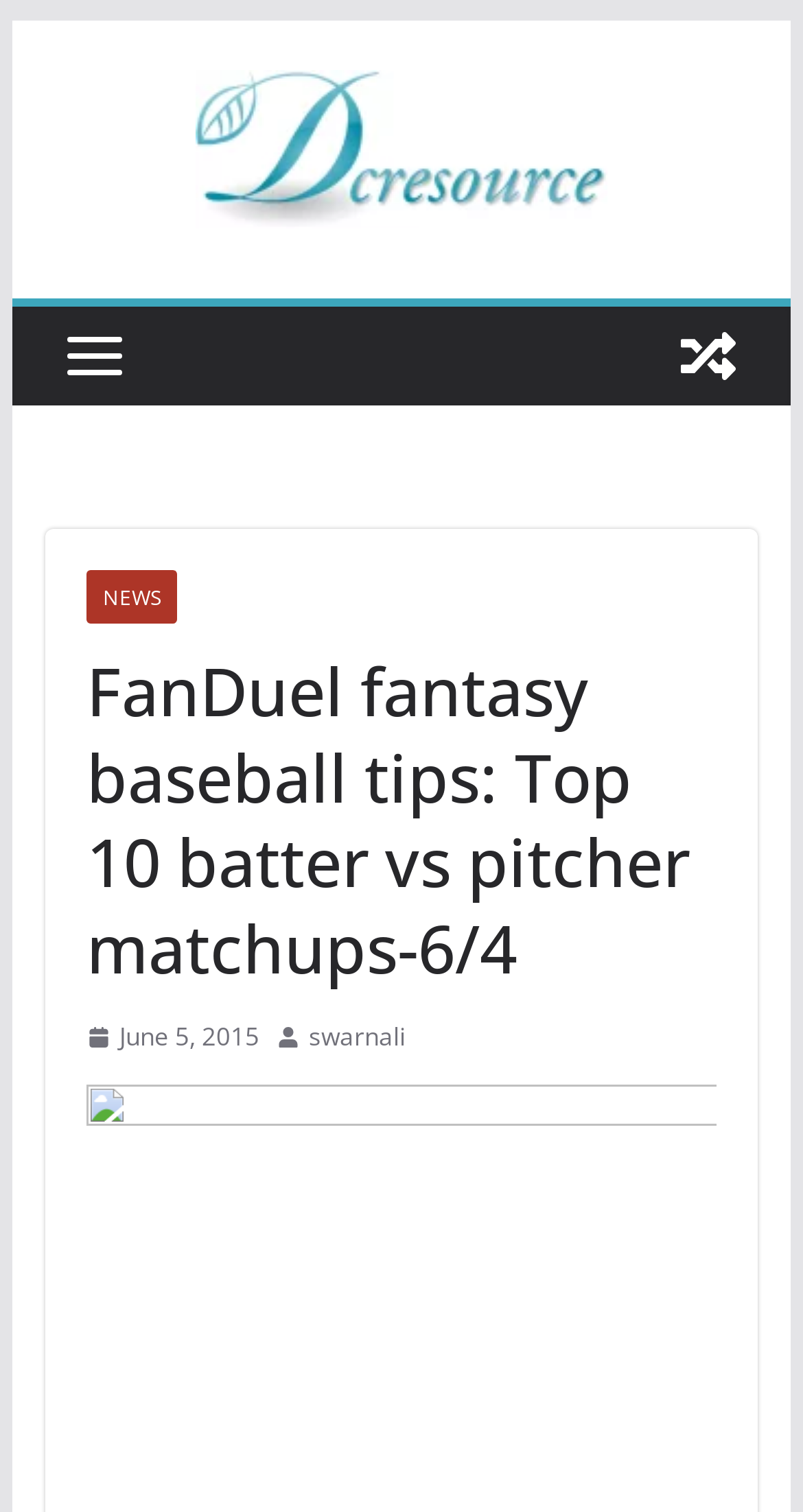What type of fantasy baseball tips are provided?
Kindly offer a detailed explanation using the data available in the image.

The webpage provides fantasy baseball tips, specifically focusing on the top 10 batter vs pitcher matchups, which can be inferred from the heading 'FanDuel fantasy baseball tips: Top 10 batter vs pitcher matchups-6/4'.